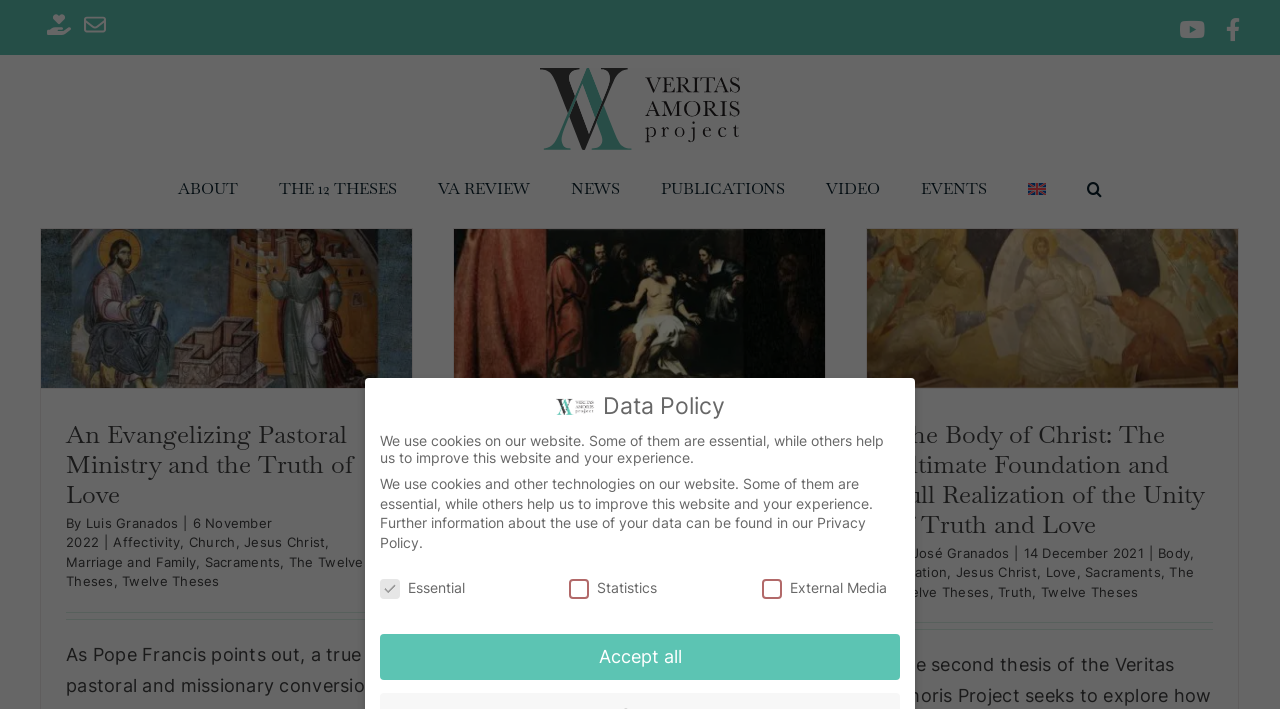Kindly determine the bounding box coordinates of the area that needs to be clicked to fulfill this instruction: "Search for something".

[0.849, 0.213, 0.861, 0.32]